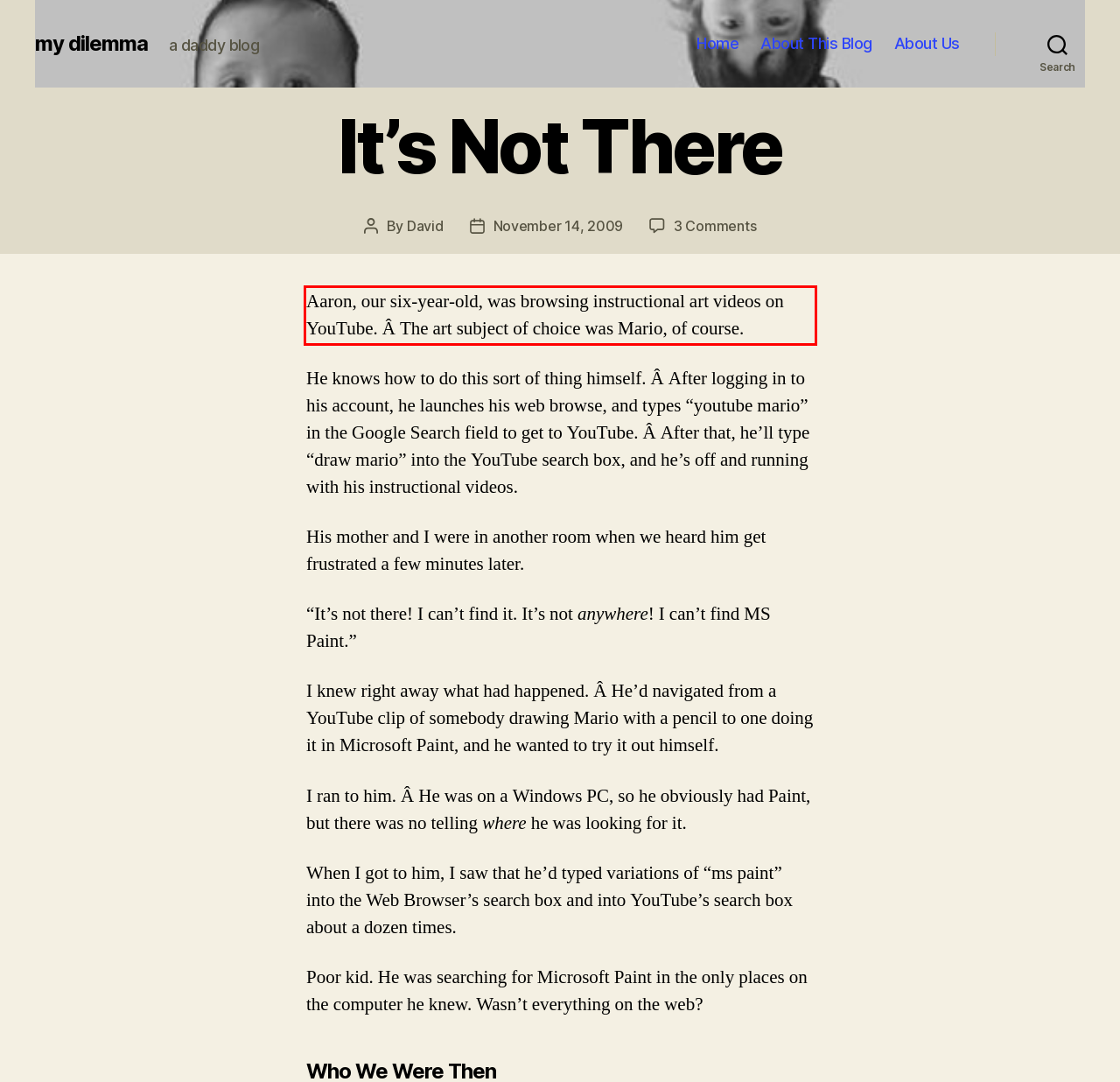Look at the screenshot of the webpage, locate the red rectangle bounding box, and generate the text content that it contains.

Aaron, our six-year-old, was browsing instructional art videos on YouTube. Â The art subject of choice was Mario, of course.